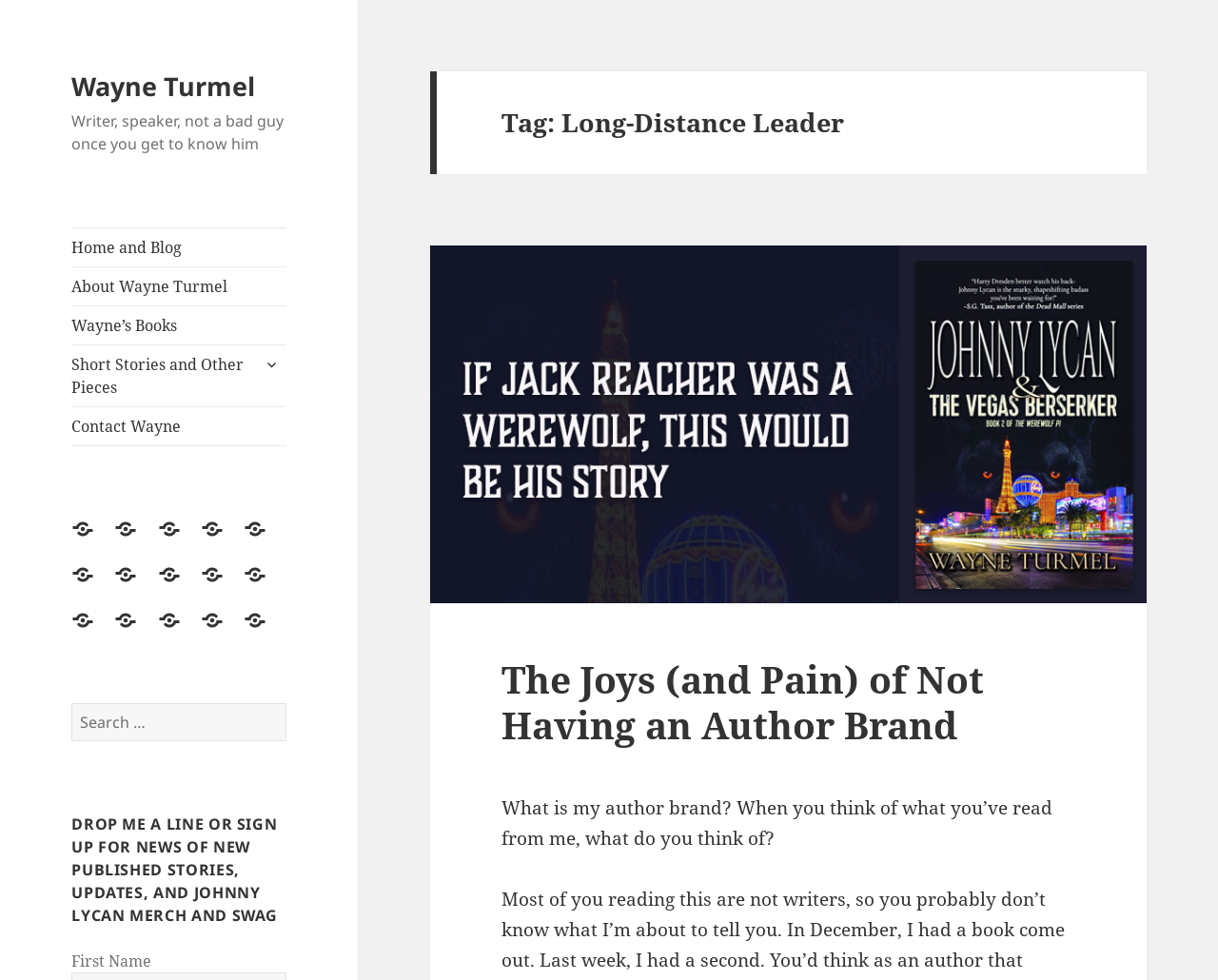Answer the following query concisely with a single word or phrase:
How many links are there in the main menu?

5